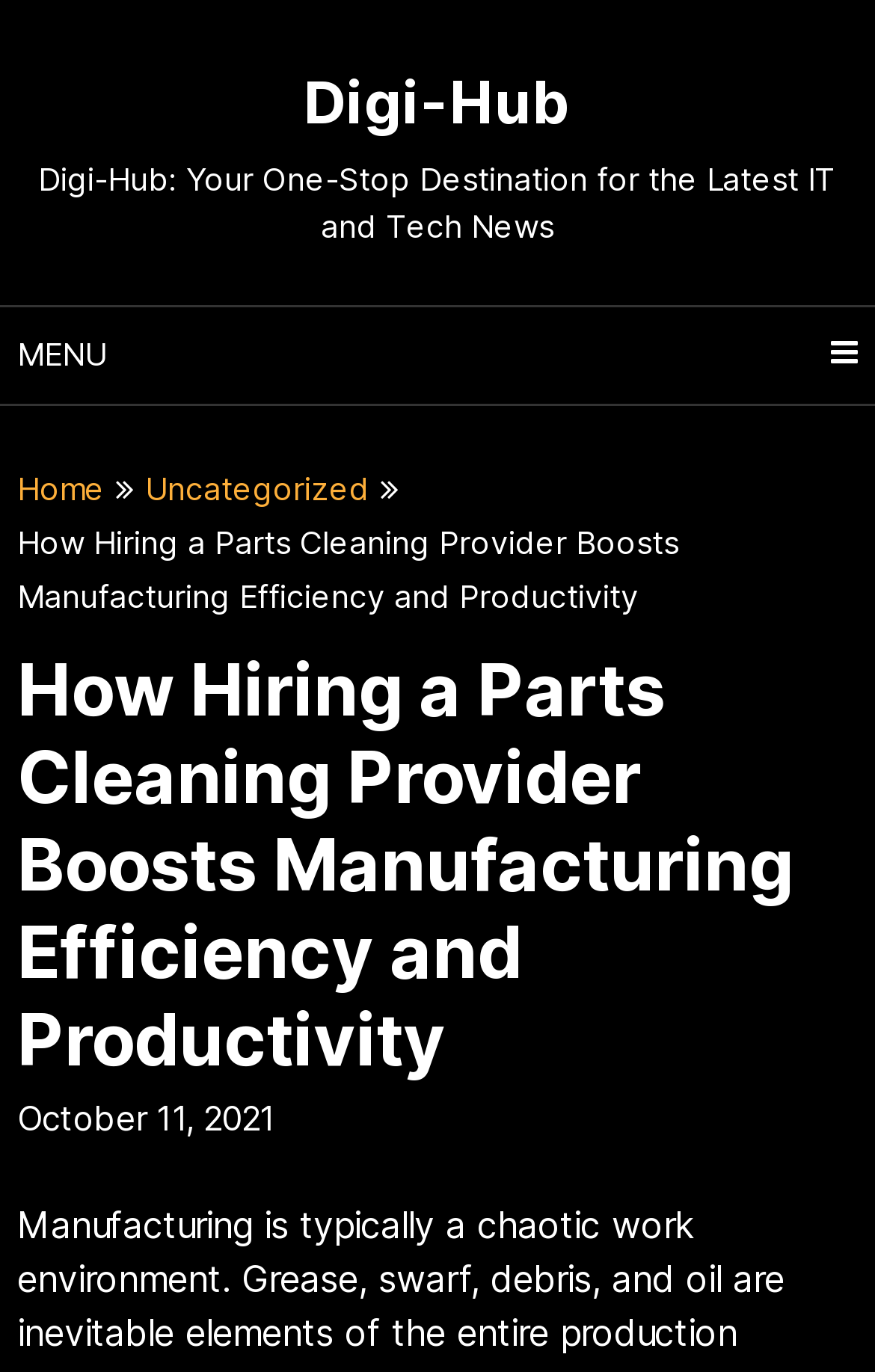What is the main topic of the article?
Respond to the question with a well-detailed and thorough answer.

The main topic of the article can be inferred from the heading of the article, which mentions 'Hiring a Parts Cleaning Provider' and its impact on manufacturing efficiency and productivity.